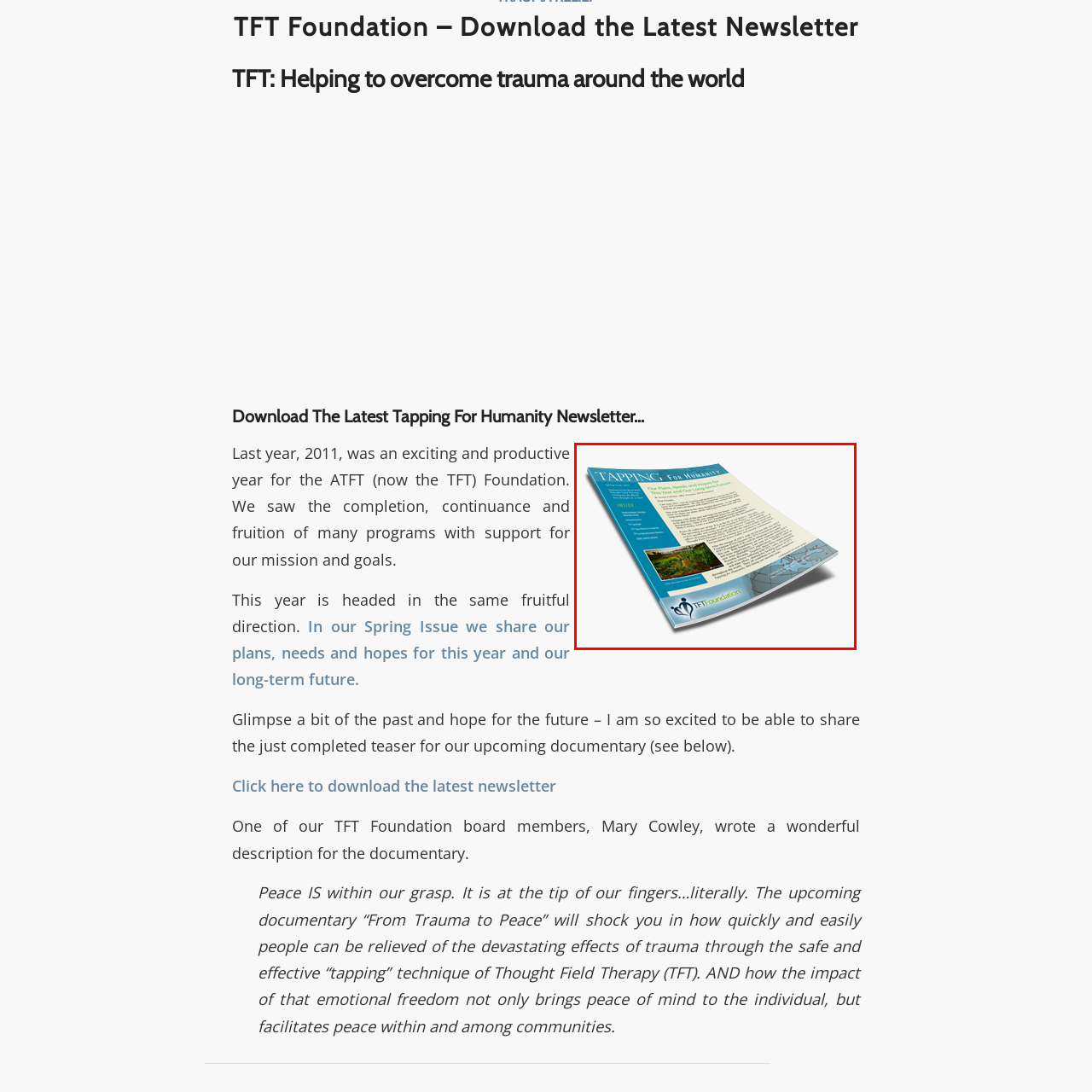What is the logo at the bottom of the newsletter?
Inspect the image enclosed in the red bounding box and provide a thorough answer based on the information you see.

The bottom of the newsletter prominently features the TFT Foundation logo, symbolizing their commitment to helping individuals and communities through techniques like Thought Field Therapy.